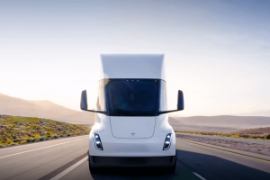Provide a thorough description of the image, including all visible elements.

The image showcases a futuristic Tesla truck, positioned prominently on an open road with scenic mountainous terrain in the background. The truck's sleek white exterior and aerodynamic design suggest advanced engineering focused on efficiency and performance. The landscape is bathed in natural light, with a clear sky above, adding to the vehicle's imposing presence. This visual captures the essence of innovation in electric transportation, highlighting Tesla's commitment to sustainable and cutting-edge vehicle design. The scene embodies a blend of technology and nature, suggesting a forward-thinking approach to logistics and transport.